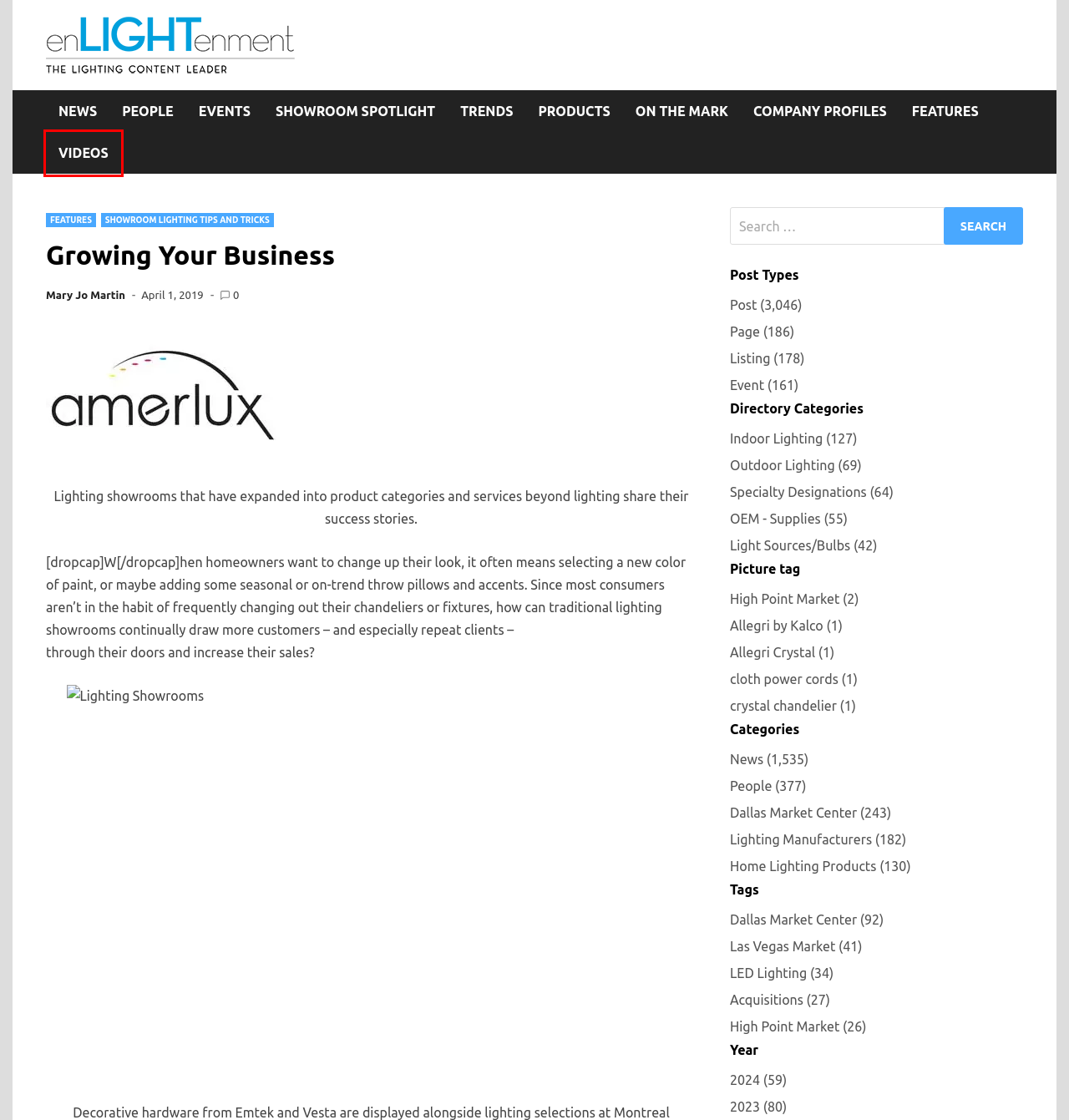Observe the provided screenshot of a webpage with a red bounding box around a specific UI element. Choose the webpage description that best fits the new webpage after you click on the highlighted element. These are your options:
A. Showroom Lighting Tips and Tricks Archives -
B. On The Mark Archives -
C. Home Lighting Products Archives -
D. Residential Lighting & Decor Trends Archives -
E. Company Profiles Archives -
F. Videos -
G. Mary Jo Martin, Author at
H. People Archives -

F